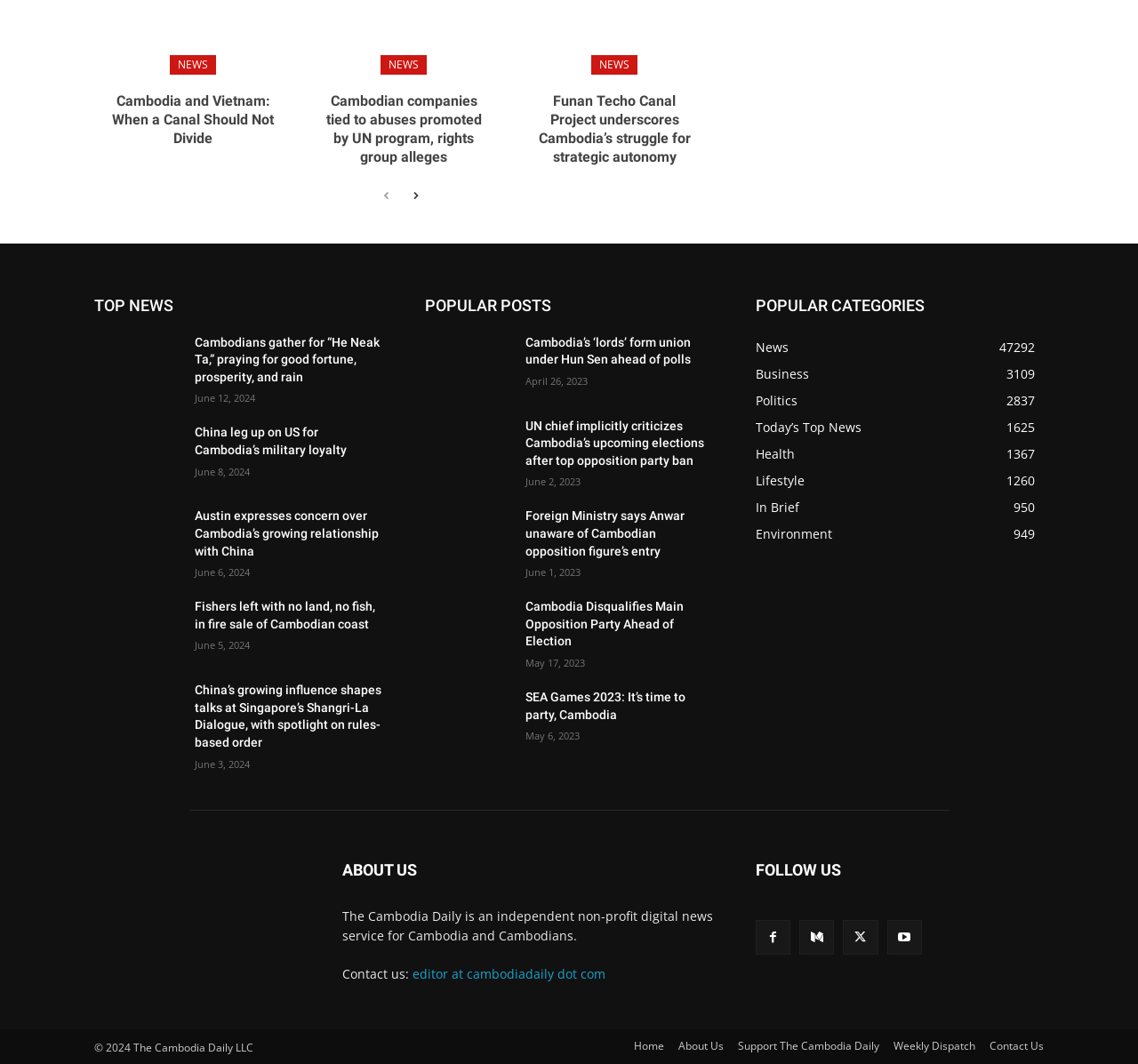Find the bounding box coordinates of the element you need to click on to perform this action: 'follow The Cambodia Daily'. The coordinates should be represented by four float values between 0 and 1, in the format [left, top, right, bottom].

[0.664, 0.81, 0.739, 0.825]